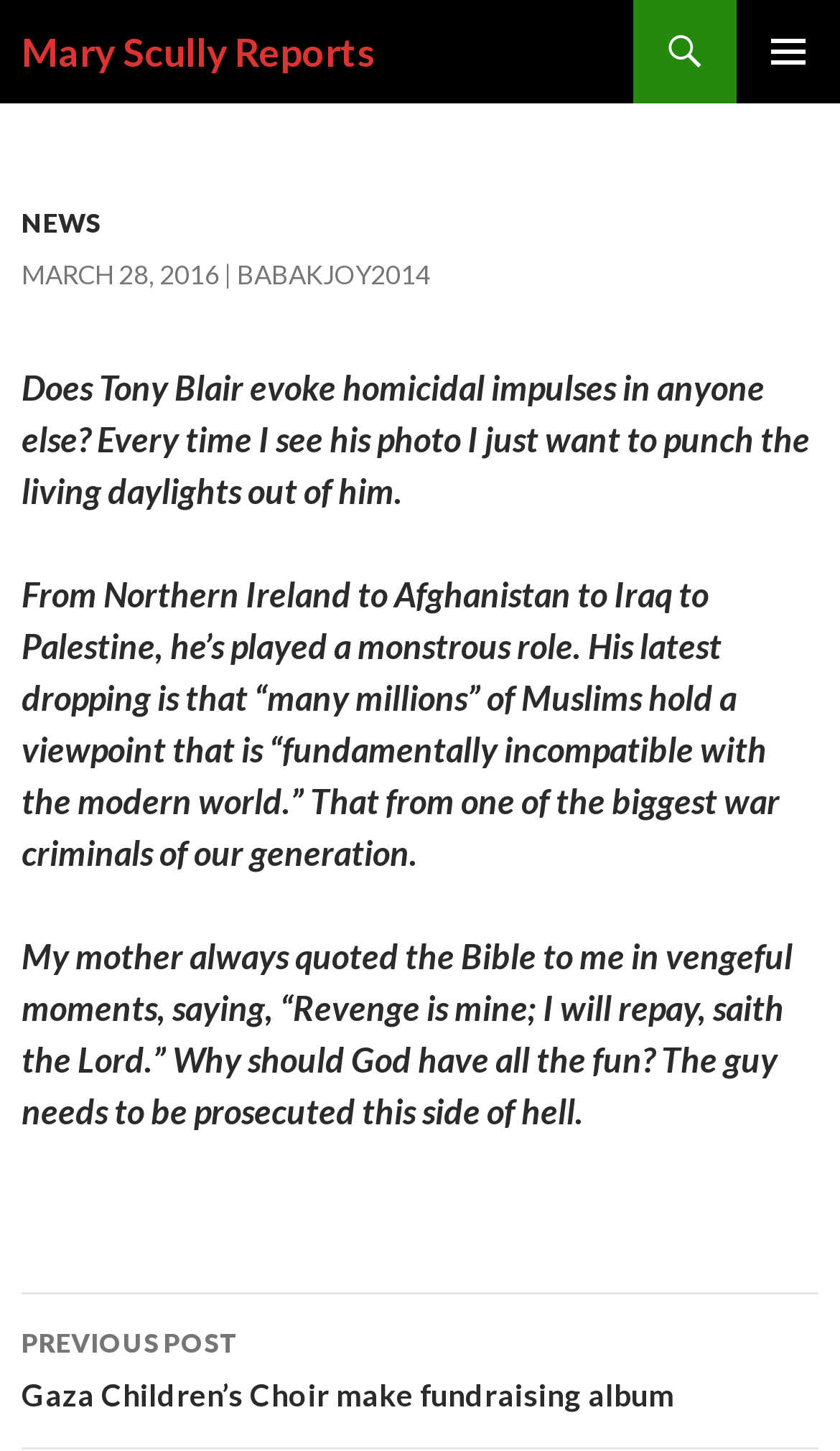Provide a one-word or brief phrase answer to the question:
What is the author's tone in the article?

Angry